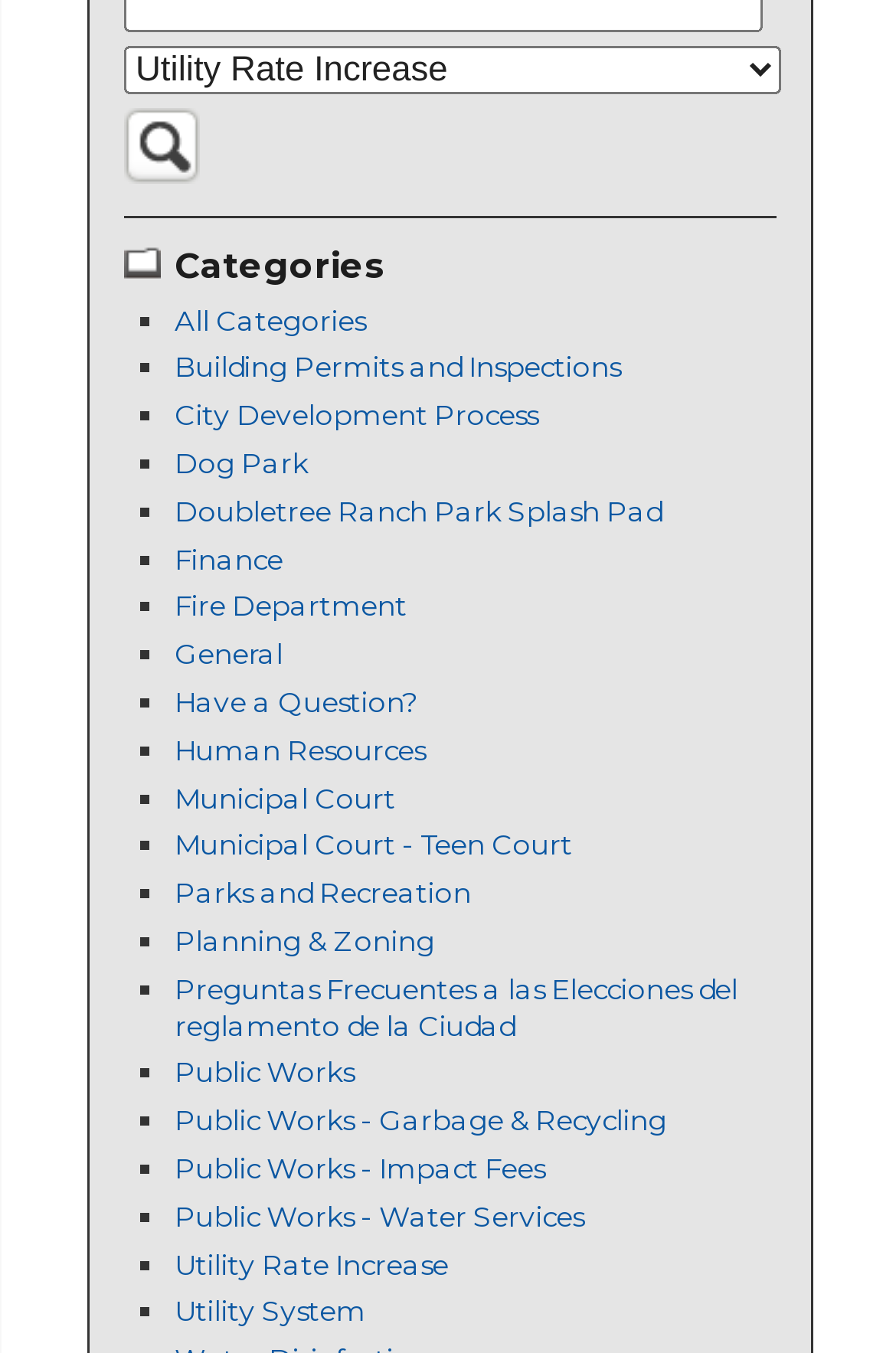Please identify the bounding box coordinates of the area that needs to be clicked to fulfill the following instruction: "Click on the search button."

[0.138, 0.11, 0.223, 0.142]